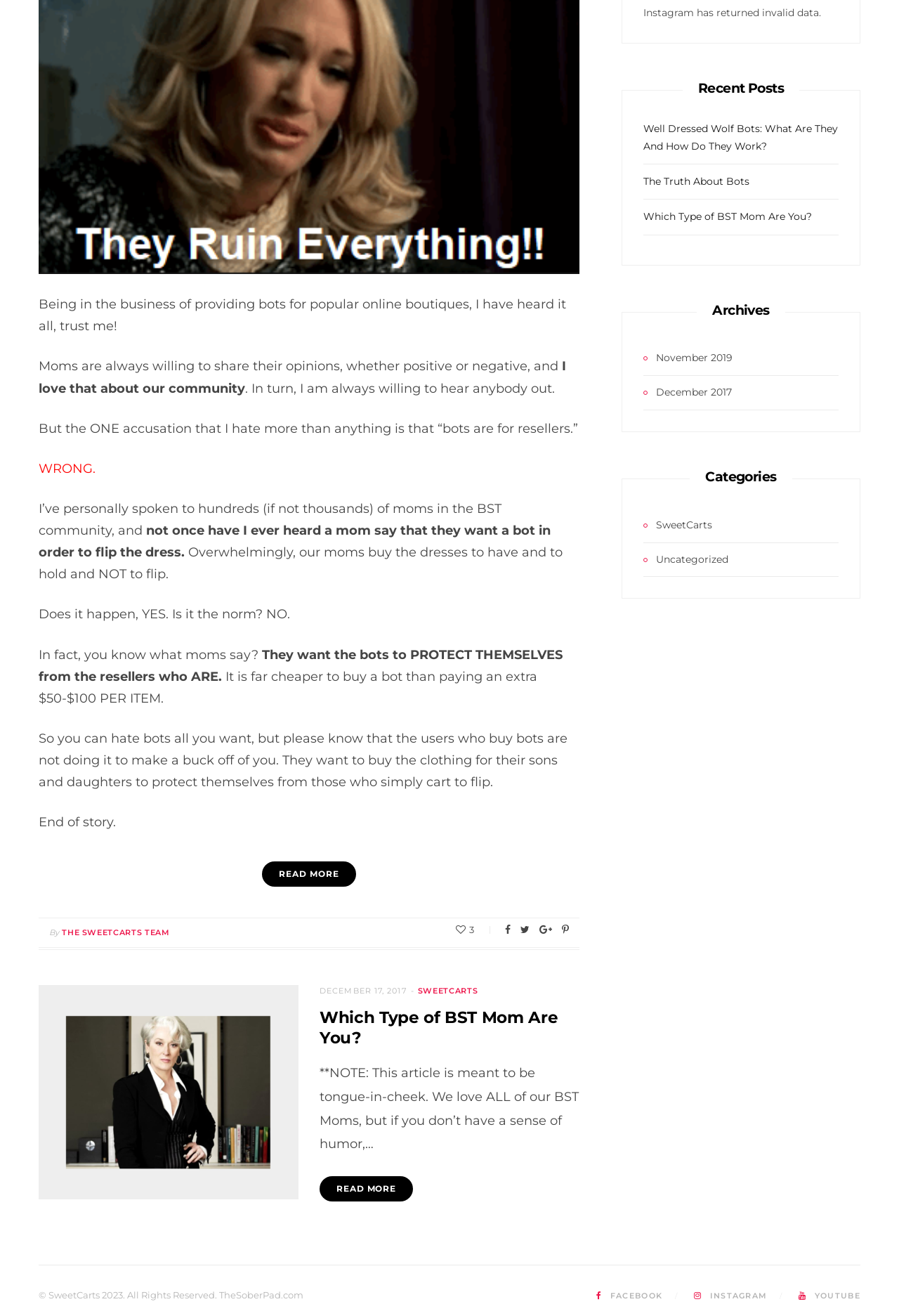Determine the bounding box coordinates in the format (top-left x, top-left y, bottom-right x, bottom-right y). Ensure all values are floating point numbers between 0 and 1. Identify the bounding box of the UI element described by: YouTube

[0.888, 0.98, 0.957, 0.988]